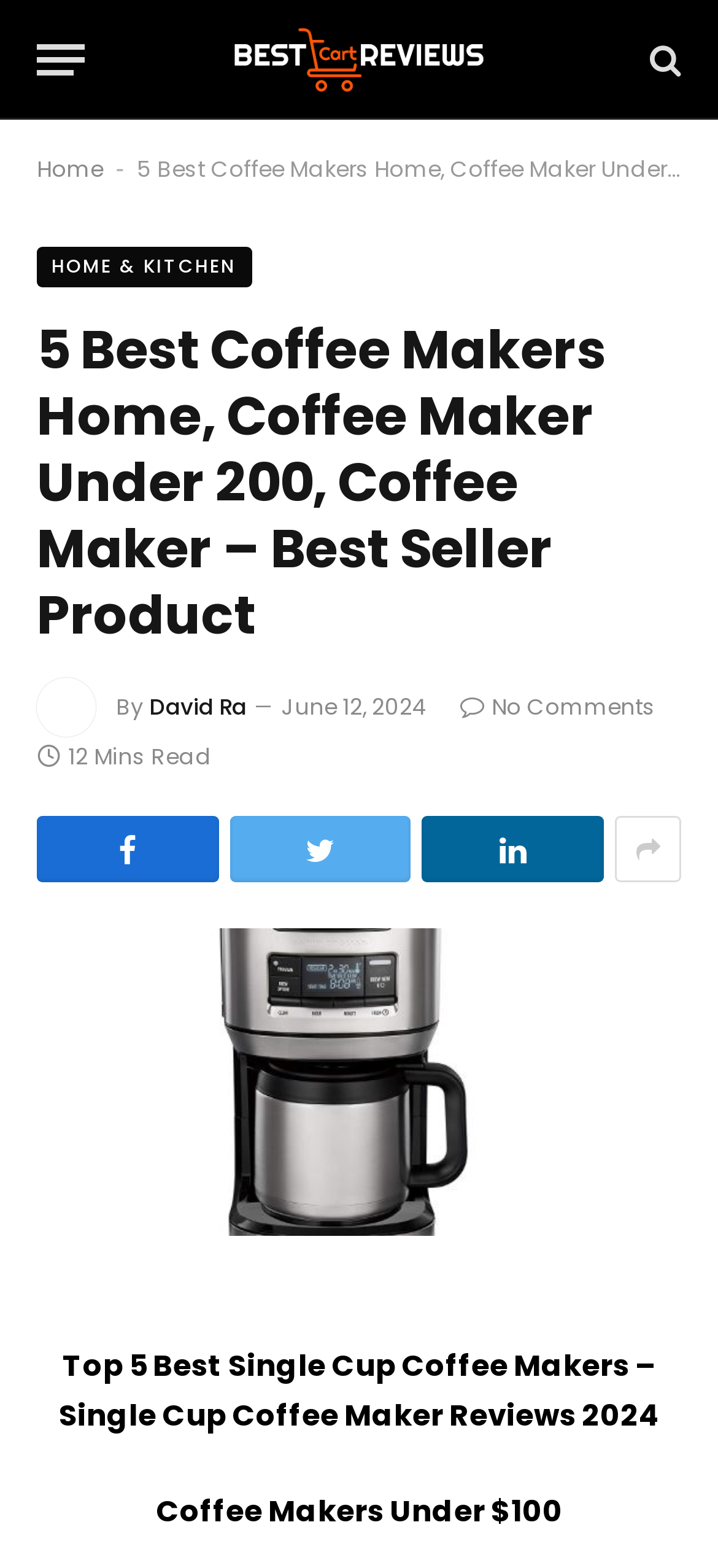Please analyze the image and give a detailed answer to the question:
How many minutes does it take to read this article?

The article mentions the reading time at the top, which is 12 minutes, as indicated by the text '12 Mins Read'.